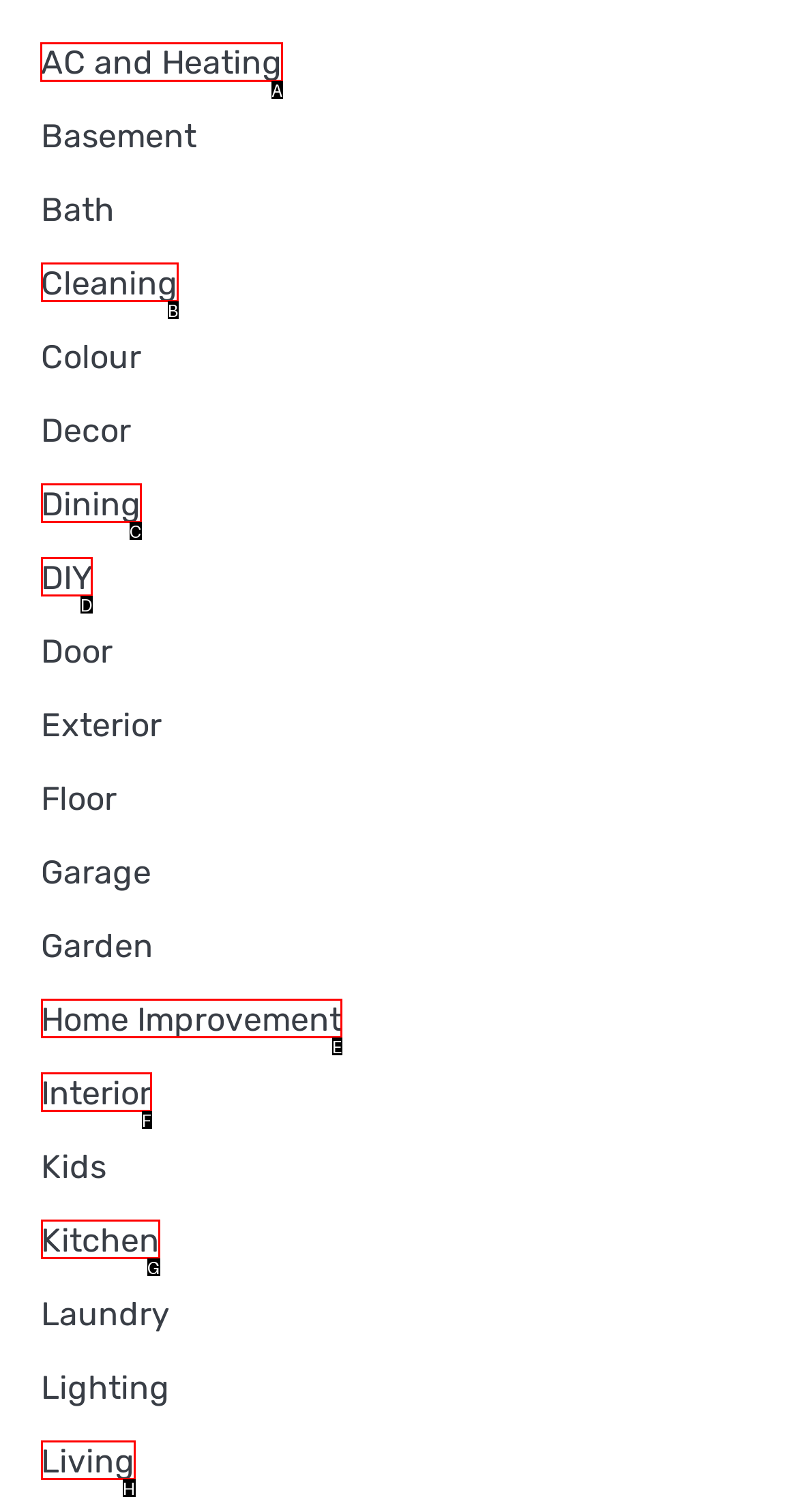Specify which element within the red bounding boxes should be clicked for this task: Check out Joshua Hill's LinkedIn profile Respond with the letter of the correct option.

None